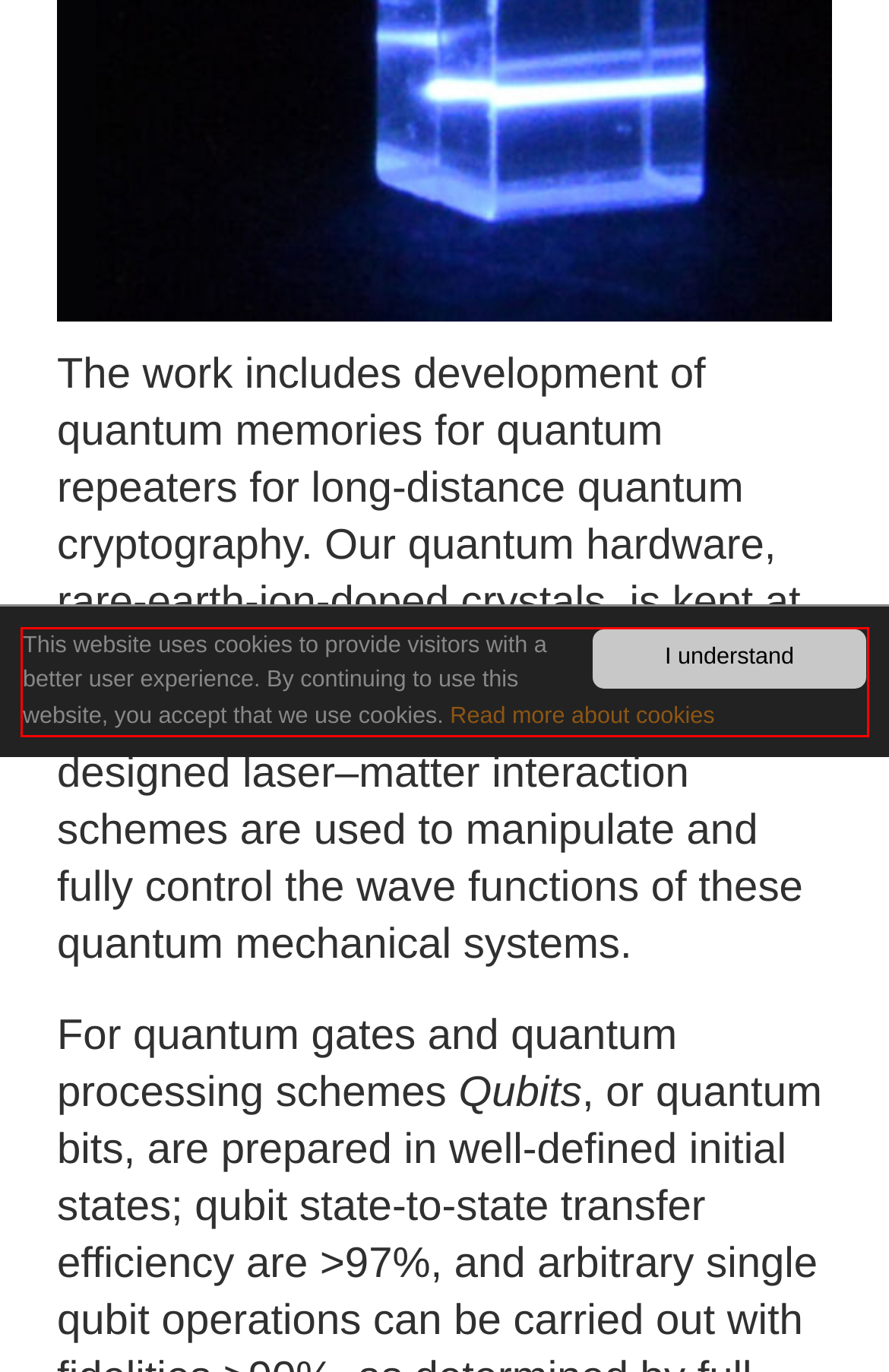Analyze the red bounding box in the provided webpage screenshot and generate the text content contained within.

This website uses cookies to provide visitors with a better user experience. By continuing to use this website, you accept that we use cookies. Read more about cookies